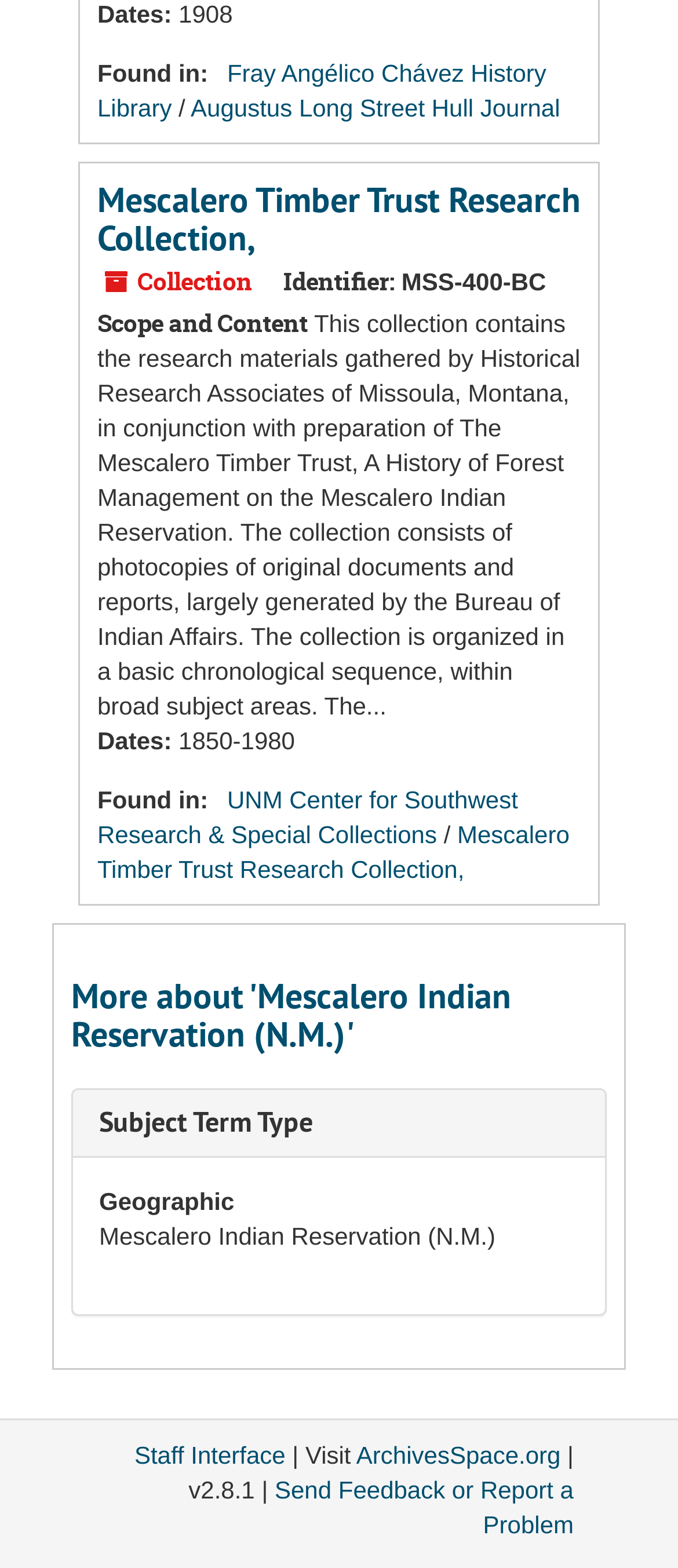What is the geographic subject term of the collection?
Answer the question with as much detail as possible.

The answer can be found in the static text element 'Mescalero Indian Reservation (N.M.)' which is located in the description list detail element, indicating that it is the geographic subject term of the collection.